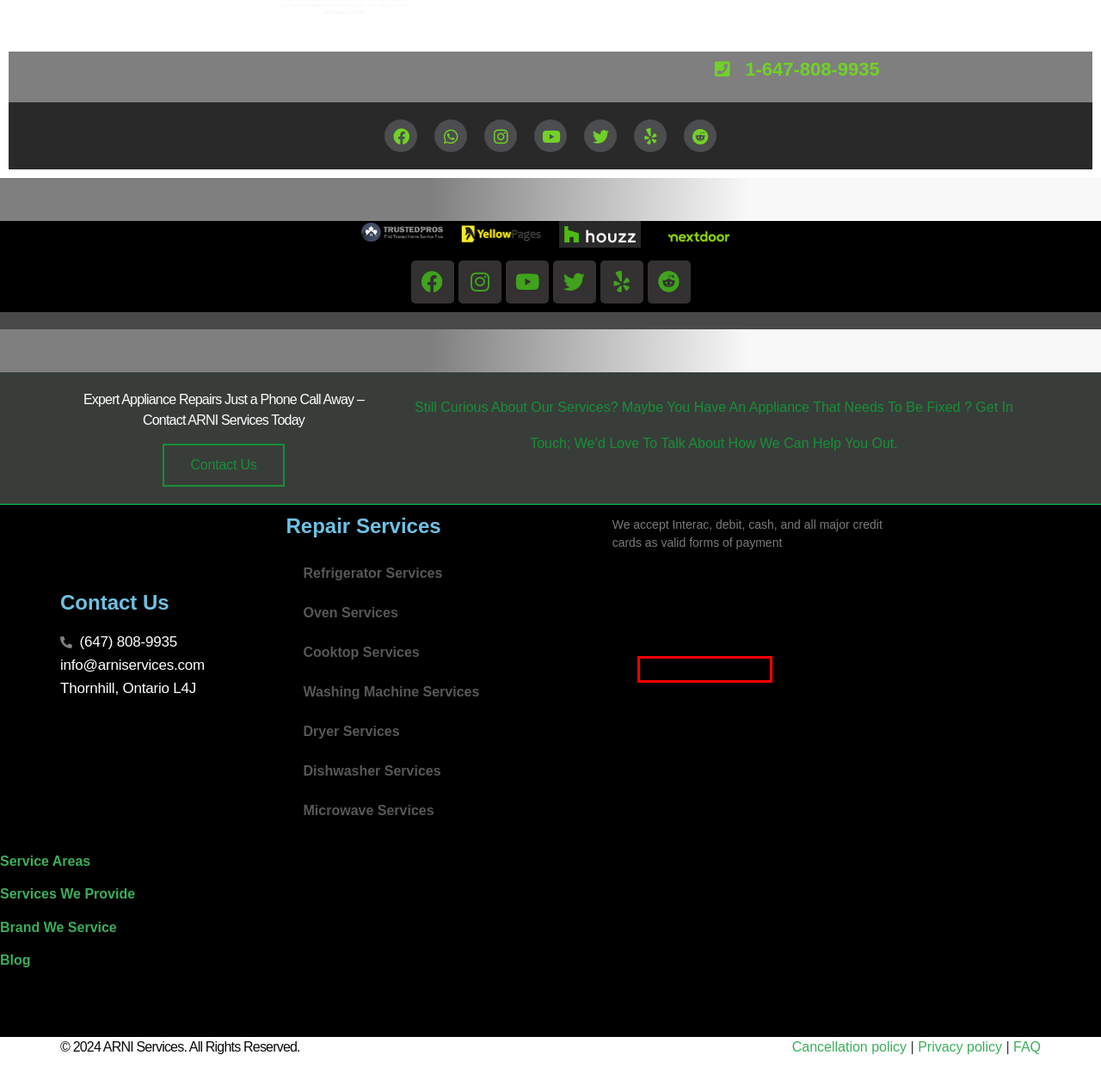A screenshot of a webpage is given with a red bounding box around a UI element. Choose the description that best matches the new webpage shown after clicking the element within the red bounding box. Here are the candidates:
A. ARNI Services | TrustedPros
B. ARNI Services - Vaughan - Nextdoor
C. ARNI SERVICES - Project Photos & Reviews - Toronto, ON CA | Houzz
D. Appliance Repair for All Major Brands - Your Local Service Experts
E. Home | WSIB
F. Effective Appliance Care Tips
G. Arni Services - Opening Hours - 89 Rejane Crescent, Vaughan, ON
H. ARNI - Updated June 2024 - 12 Photos - Vaughan, Ontario - Appliances & Repair - Phone Number - Yelp

E